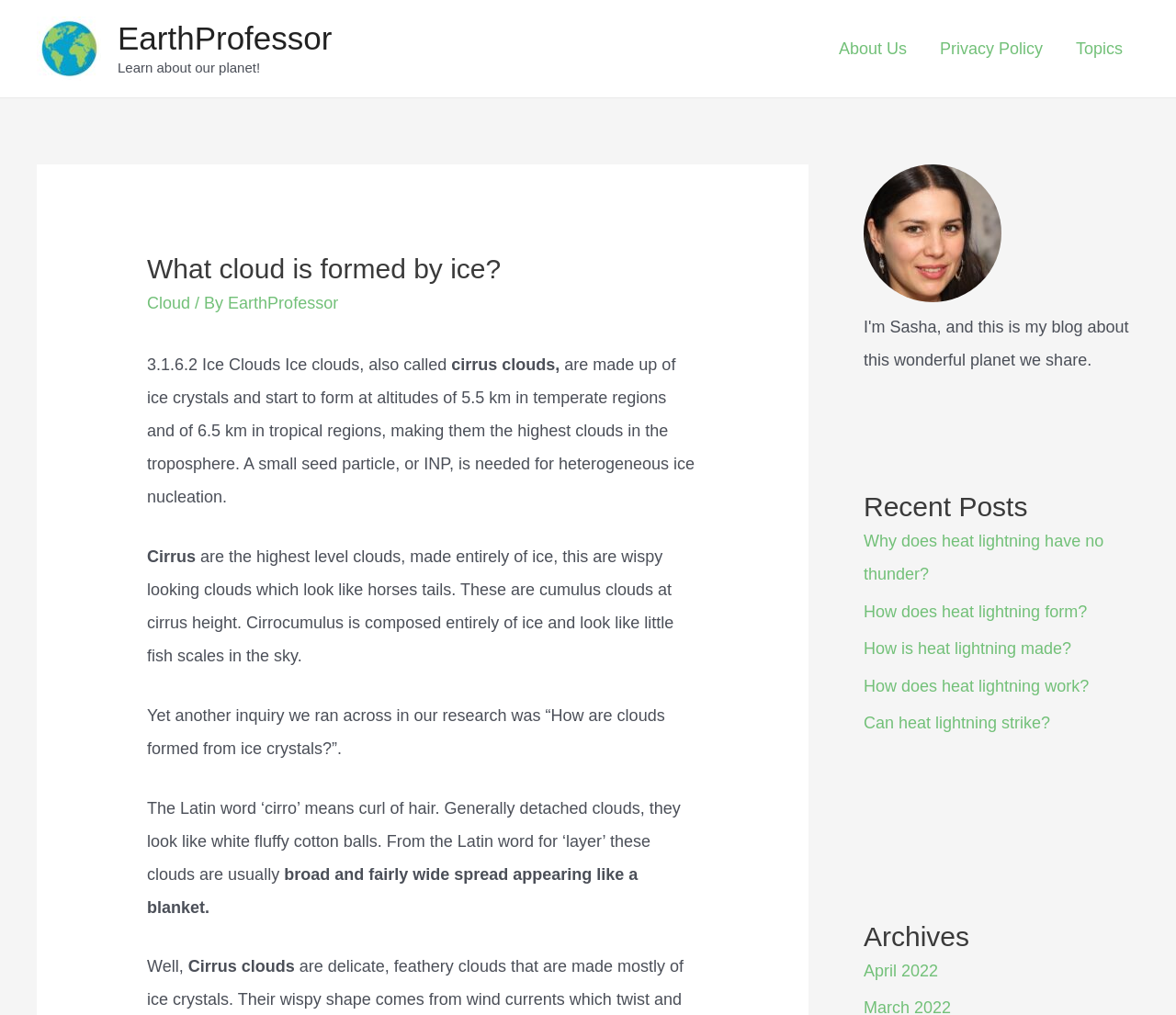Kindly determine the bounding box coordinates for the area that needs to be clicked to execute this instruction: "Click on the 'About Us' link".

[0.699, 0.016, 0.785, 0.08]